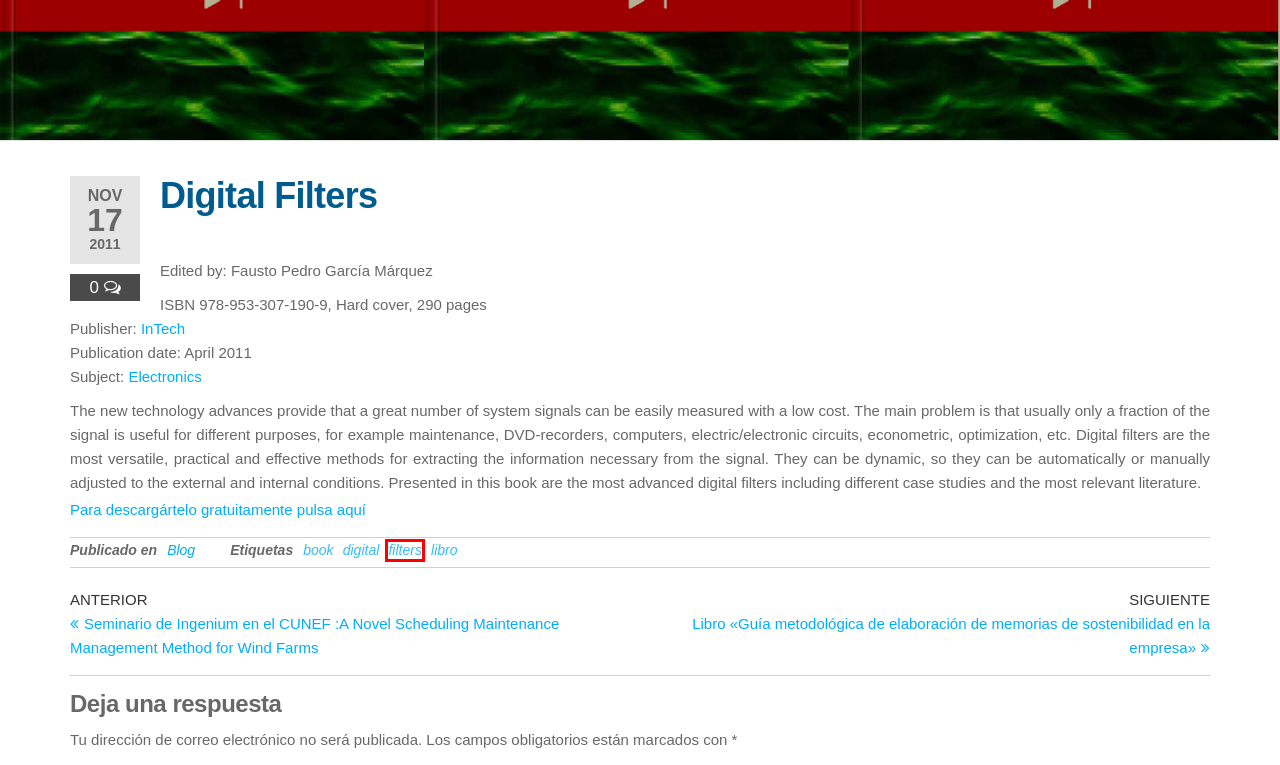You have a screenshot showing a webpage with a red bounding box around a UI element. Choose the webpage description that best matches the new page after clicking the highlighted element. Here are the options:
A. Blog
B. Seminario de Ingenium en el CUNEF :A Novel Scheduling Maintenance Management Method for Wind Farms
C. digital
D. libro
E. Digital Filters | IntechOpen
F. book
G. Libro «Guía metodológica de elaboración de memorias de sostenibilidad en la empresa»
H. filters

H